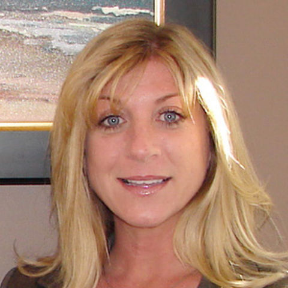How many years of experience does Kathy have?
Using the image provided, answer with just one word or phrase.

37 years